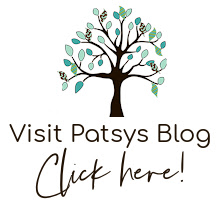Please reply with a single word or brief phrase to the question: 
What type of content is suggested by the design?

Creative and personal